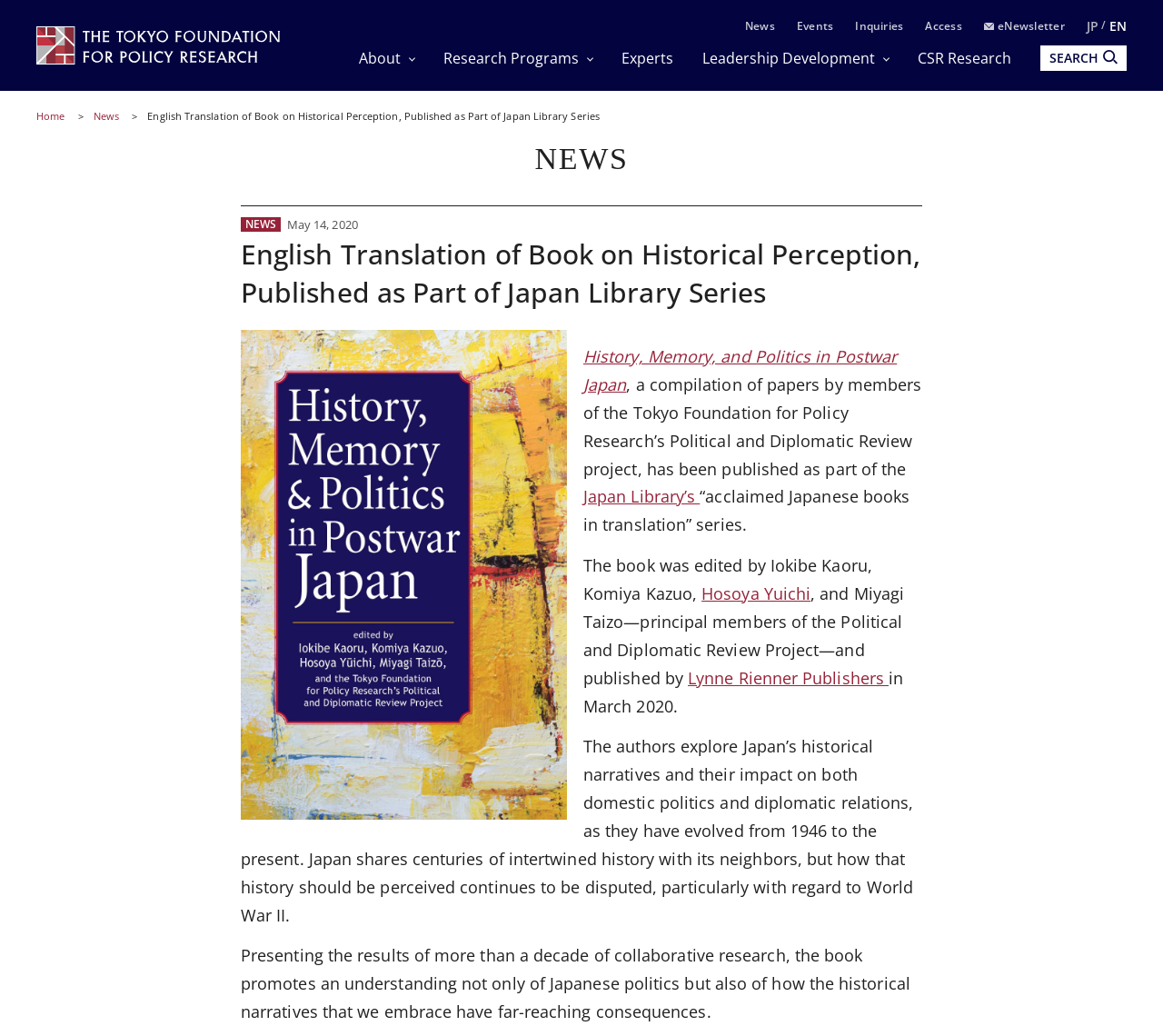Can you show the bounding box coordinates of the region to click on to complete the task described in the instruction: "Click on the 'News' link"?

[0.641, 0.018, 0.666, 0.032]